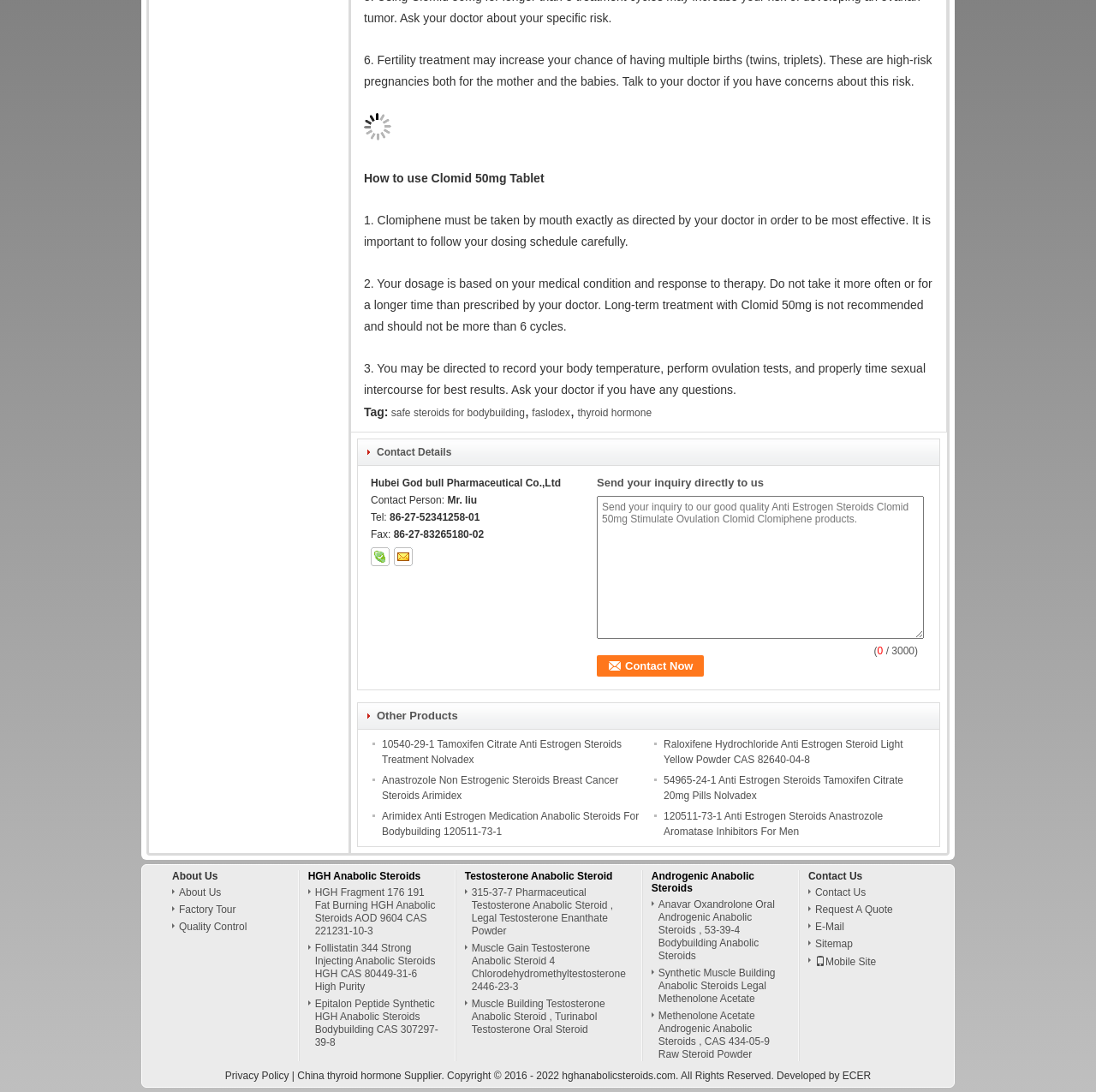Indicate the bounding box coordinates of the element that needs to be clicked to satisfy the following instruction: "View the product details of '10540-29-1 Tamoxifen Citrate Anti Estrogen Steroids Treatment Nolvadex'". The coordinates should be four float numbers between 0 and 1, i.e., [left, top, right, bottom].

[0.348, 0.676, 0.567, 0.701]